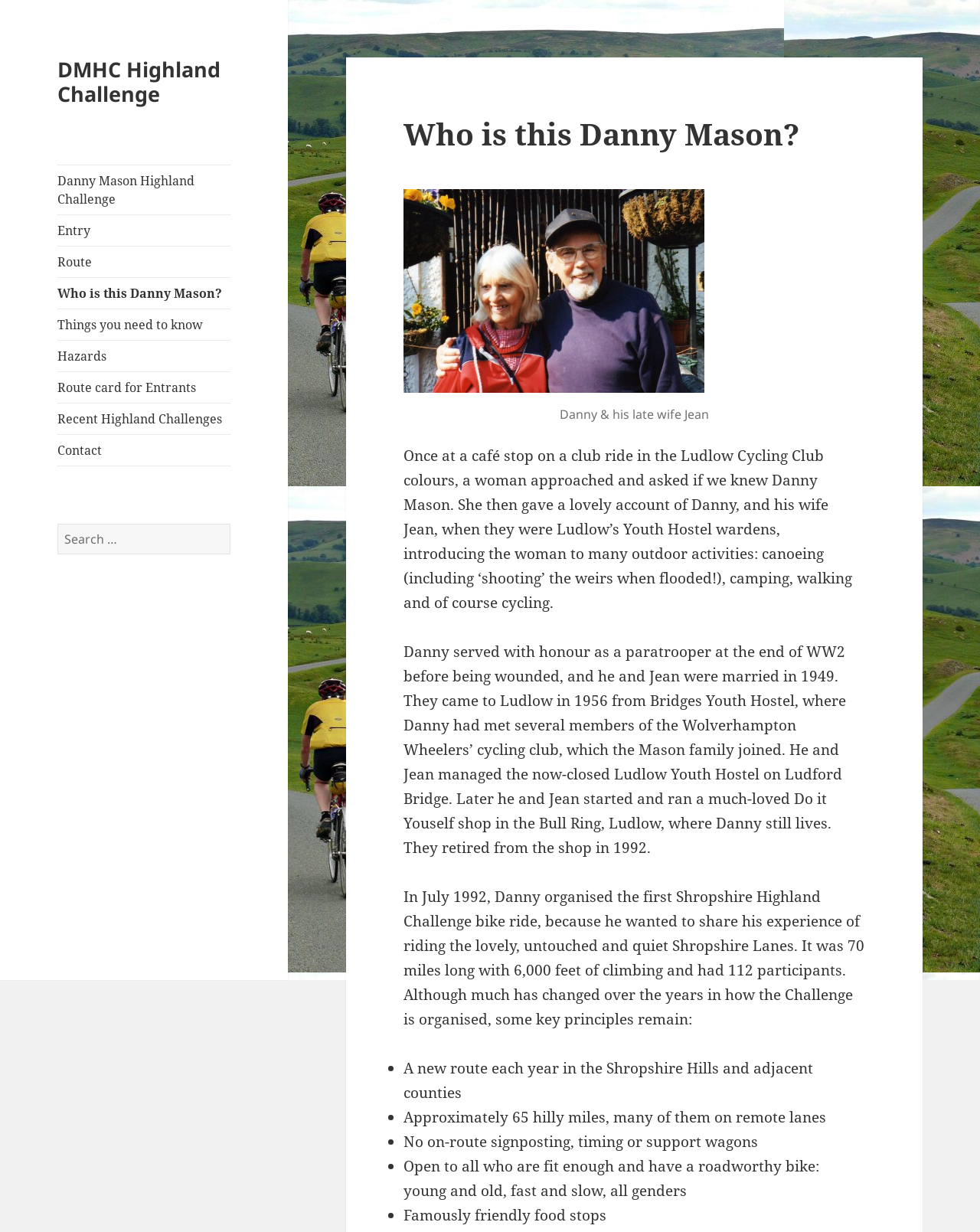Can you pinpoint the bounding box coordinates for the clickable element required for this instruction: "Click the 'Contact' link"? The coordinates should be four float numbers between 0 and 1, i.e., [left, top, right, bottom].

[0.059, 0.353, 0.235, 0.378]